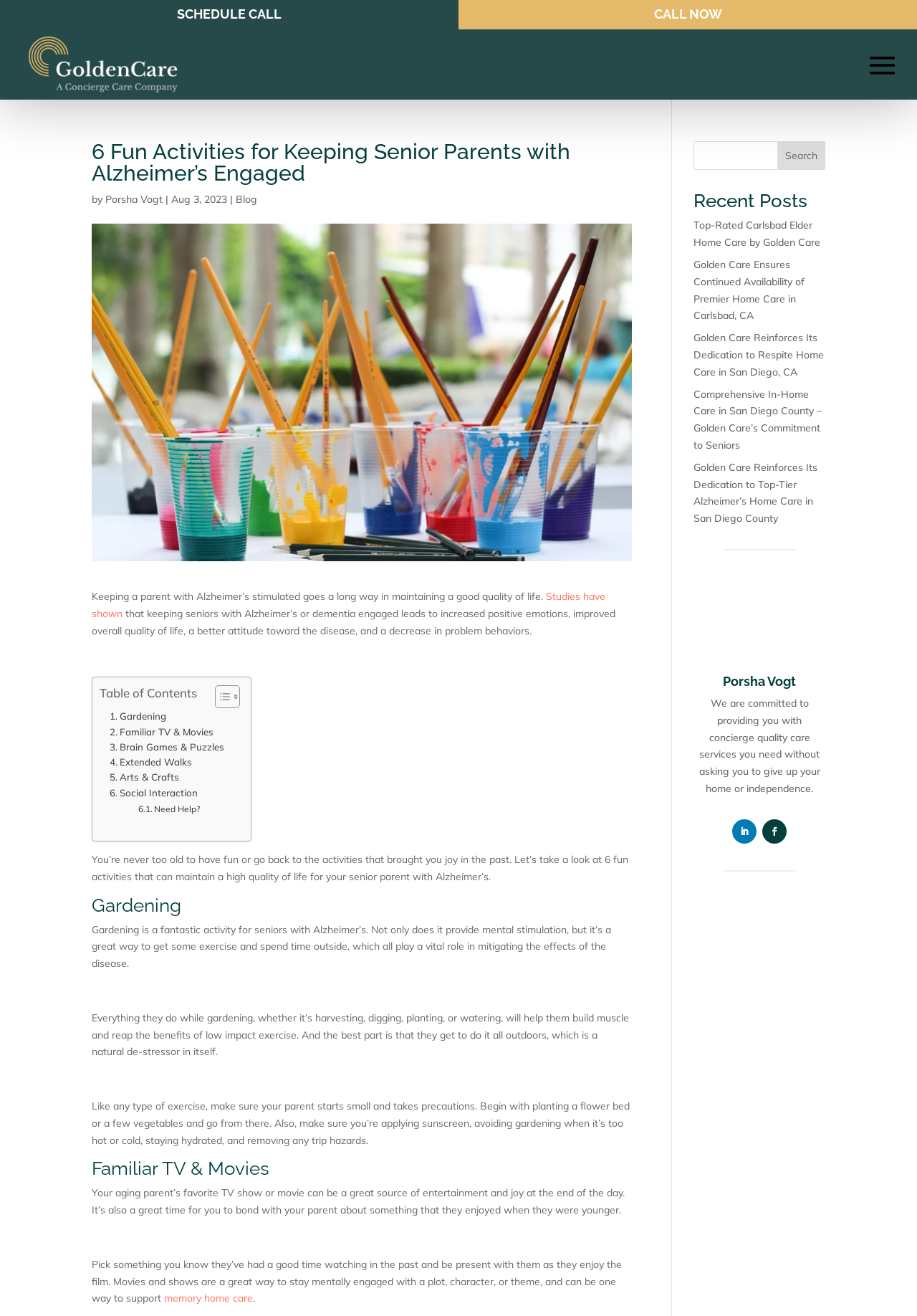What is the first activity mentioned in the article for keeping seniors with Alzheimer's engaged?
Answer the question with a detailed explanation, including all necessary information.

The article lists six fun activities for keeping seniors with Alzheimer's engaged, and the first one mentioned is gardening, which is discussed in a separate section with a heading 'Gardening'.